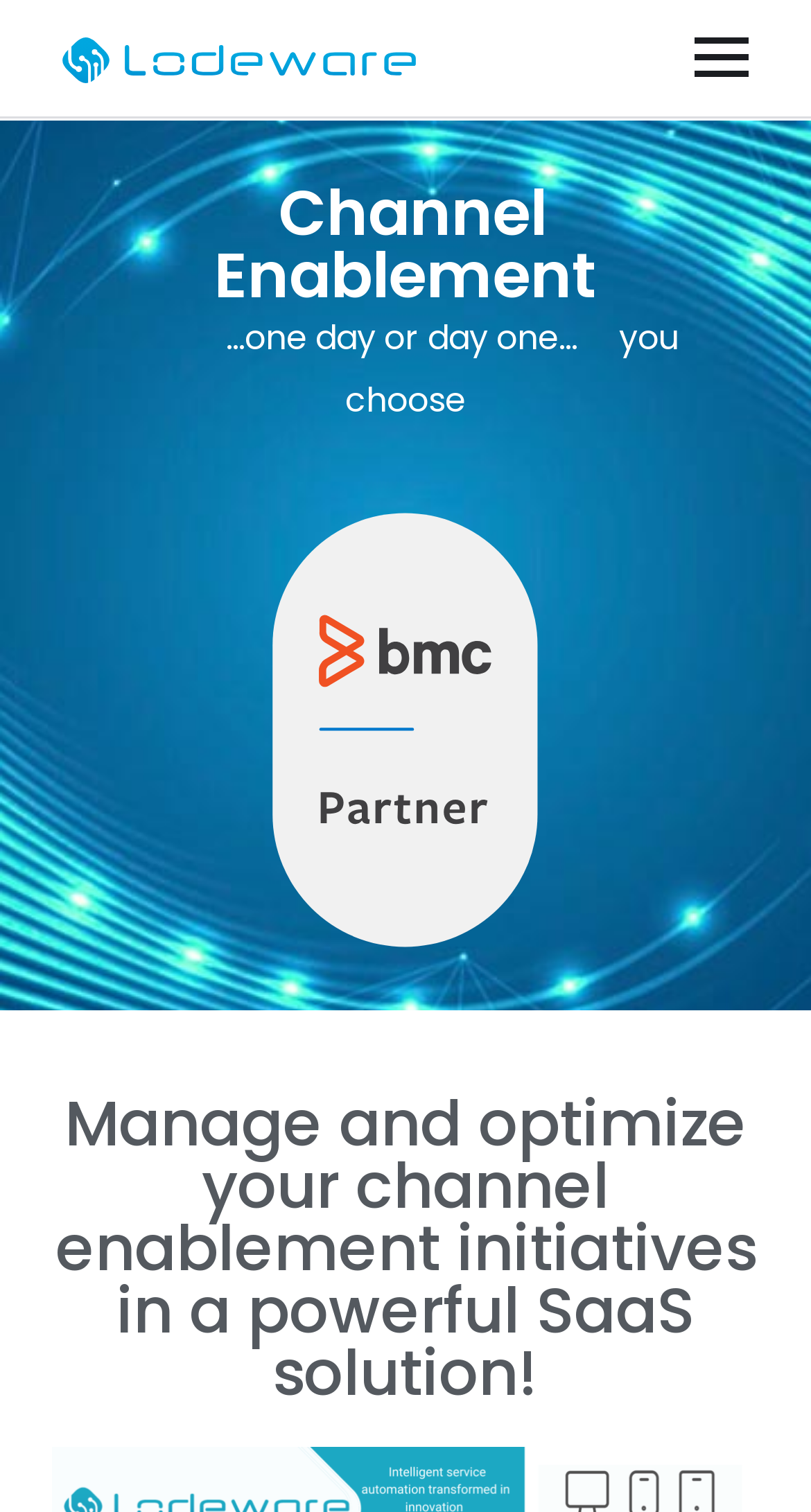What is the name of the software company?
Using the image, provide a detailed and thorough answer to the question.

The name of the software company can be determined by looking at the link element with the text 'Lodeware' at the top of the webpage, which is likely the company's logo.